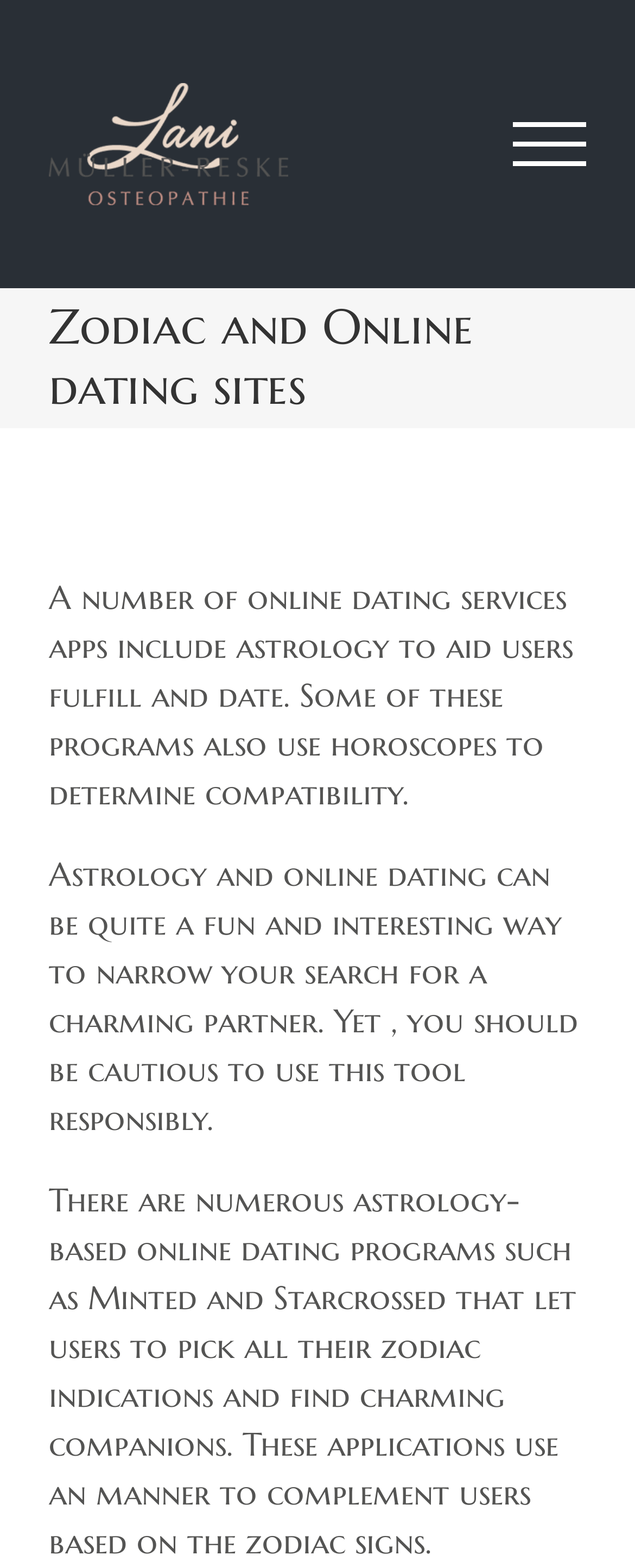Please study the image and answer the question comprehensively:
What type of online dating programs are mentioned?

The webpage mentions that there are numerous astrology-based online dating programs such as Minted and Starcrossed that let users to pick their zodiac indications and find charming companions.